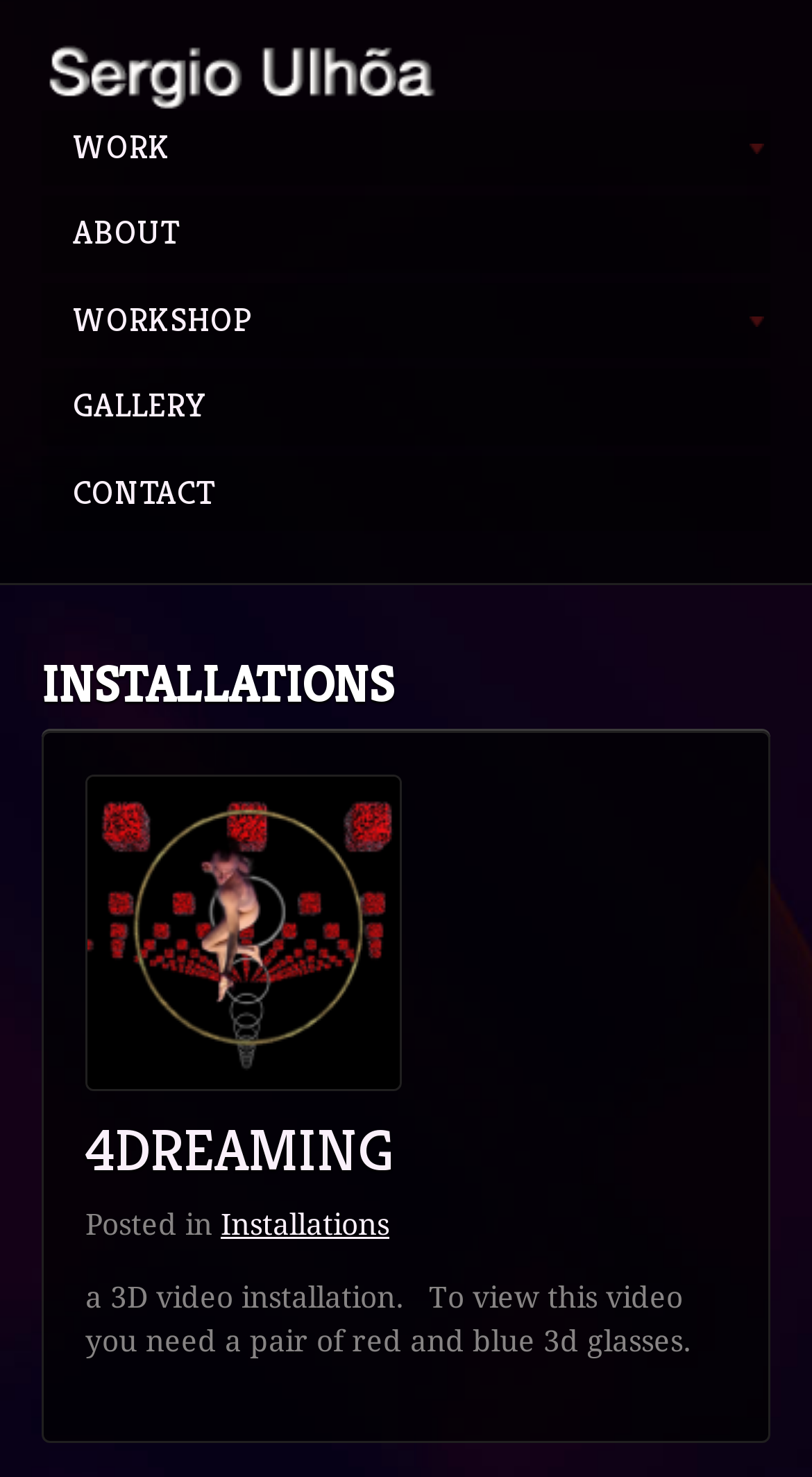Please give the bounding box coordinates of the area that should be clicked to fulfill the following instruction: "check 4DREAMING installation". The coordinates should be in the format of four float numbers from 0 to 1, i.e., [left, top, right, bottom].

[0.105, 0.754, 0.485, 0.803]